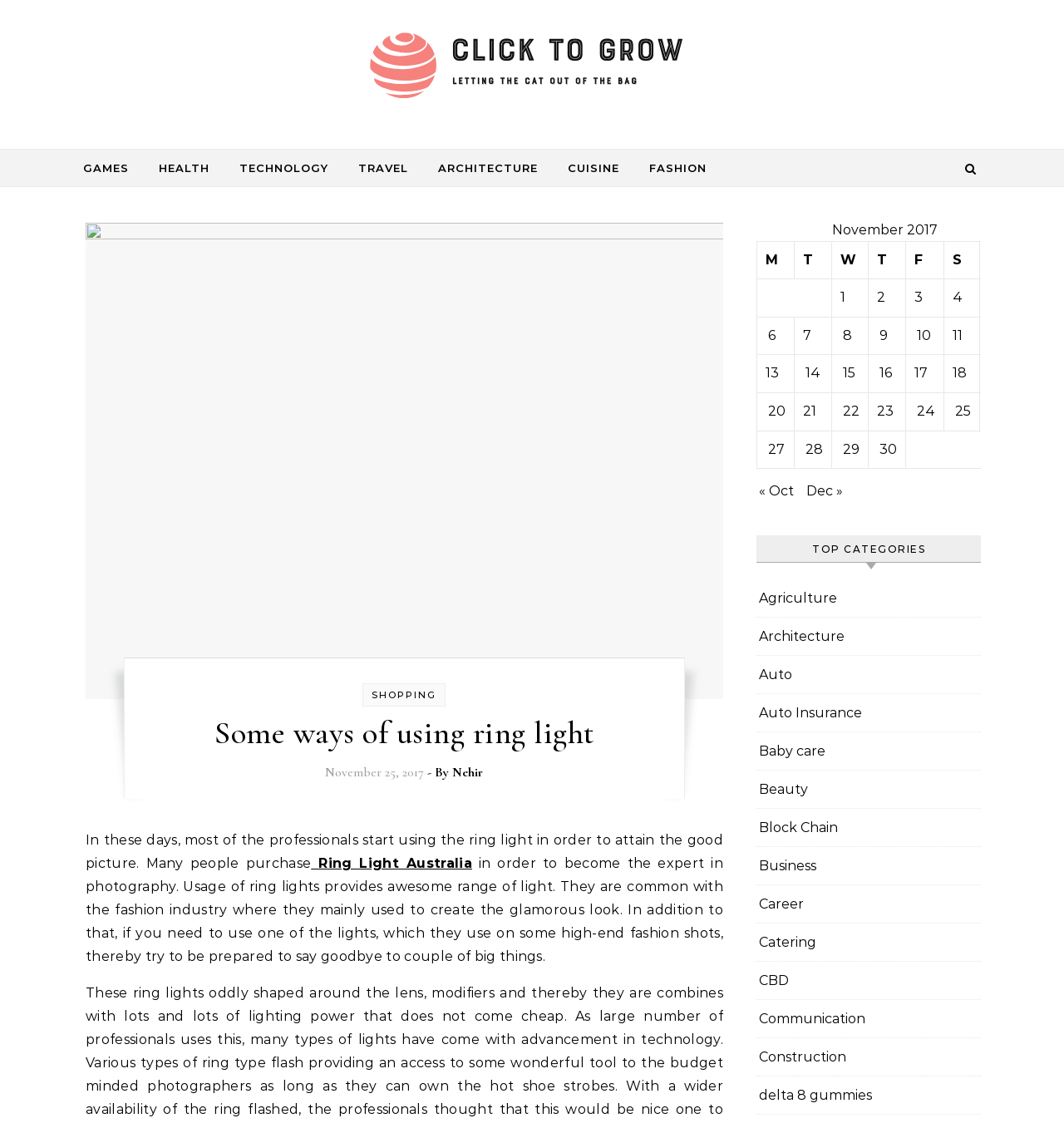Provide a comprehensive description of the webpage.

This webpage has a title "November 25, 2017 - Click to Grow" and features a layout table at the top. Below the title, there are seven links to different categories: "GAMES", "HEALTH", "TECHNOLOGY", "TRAVEL", "ARCHITECTURE", "CUISINE", and "FASHION", arranged horizontally across the page.

To the right of these links, there is a button with an icon. Below the button, there is a header section with a link to "SHOPPING" and a heading "Some ways of using ring light". The heading is followed by a link to the same topic and a static text "November 25, 2017" with a link to the author "Nehir".

The main content of the page is a long paragraph of text discussing the use of ring lights in photography, particularly in the fashion industry. The text is divided into three sections, with links to "Ring Light Australia" and other related topics.

On the right side of the page, there is a table with a calendar for November 2017. The table has seven columns, one for each day of the week, and five rows, each representing a week in November. Each cell in the table contains a link to a post published on that day, with the exception of a few cells that contain only a date.

At the top right corner of the page, there is an image with a link to "Click to Grow".